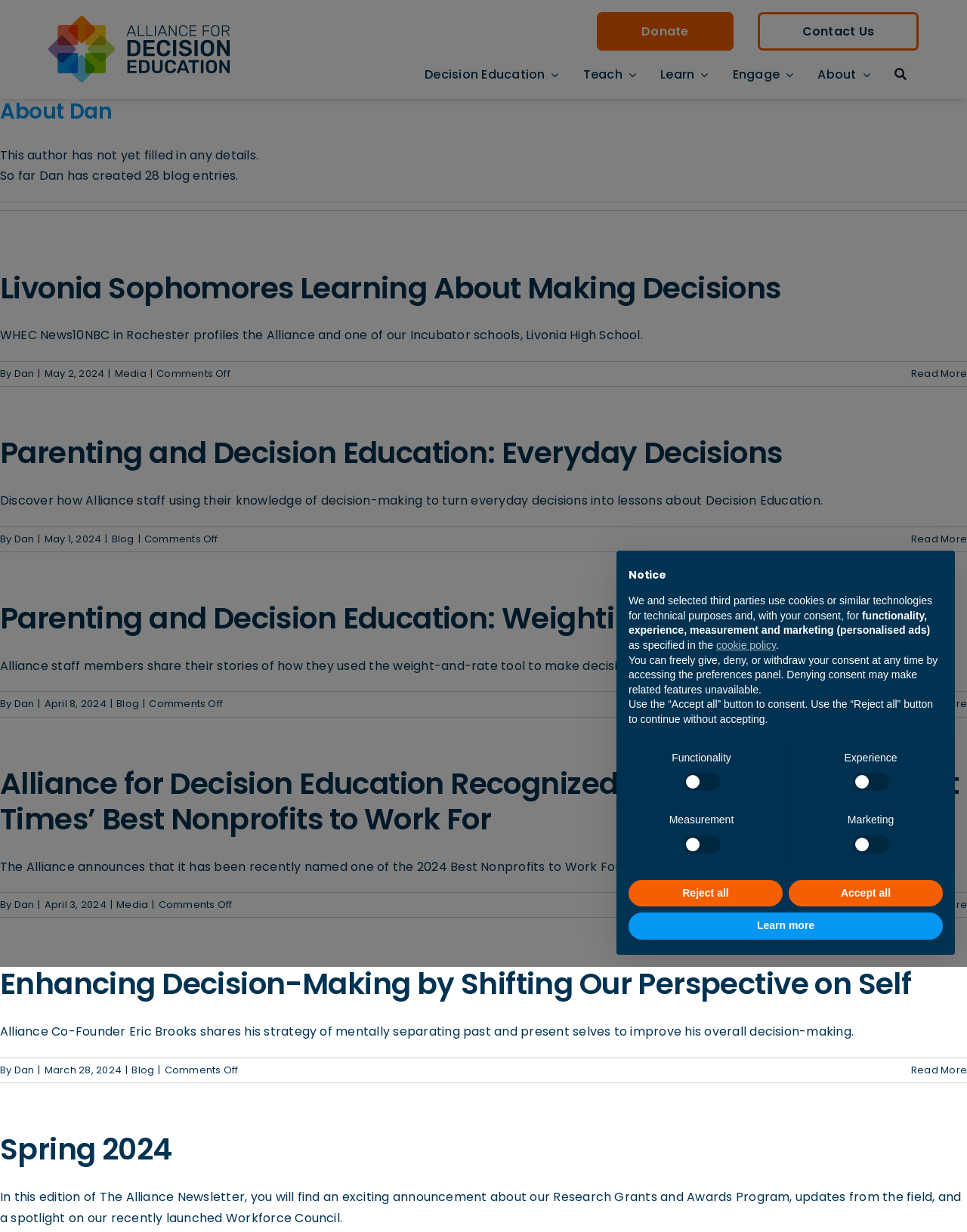How many articles are on this webpage?
Give a single word or phrase answer based on the content of the image.

4